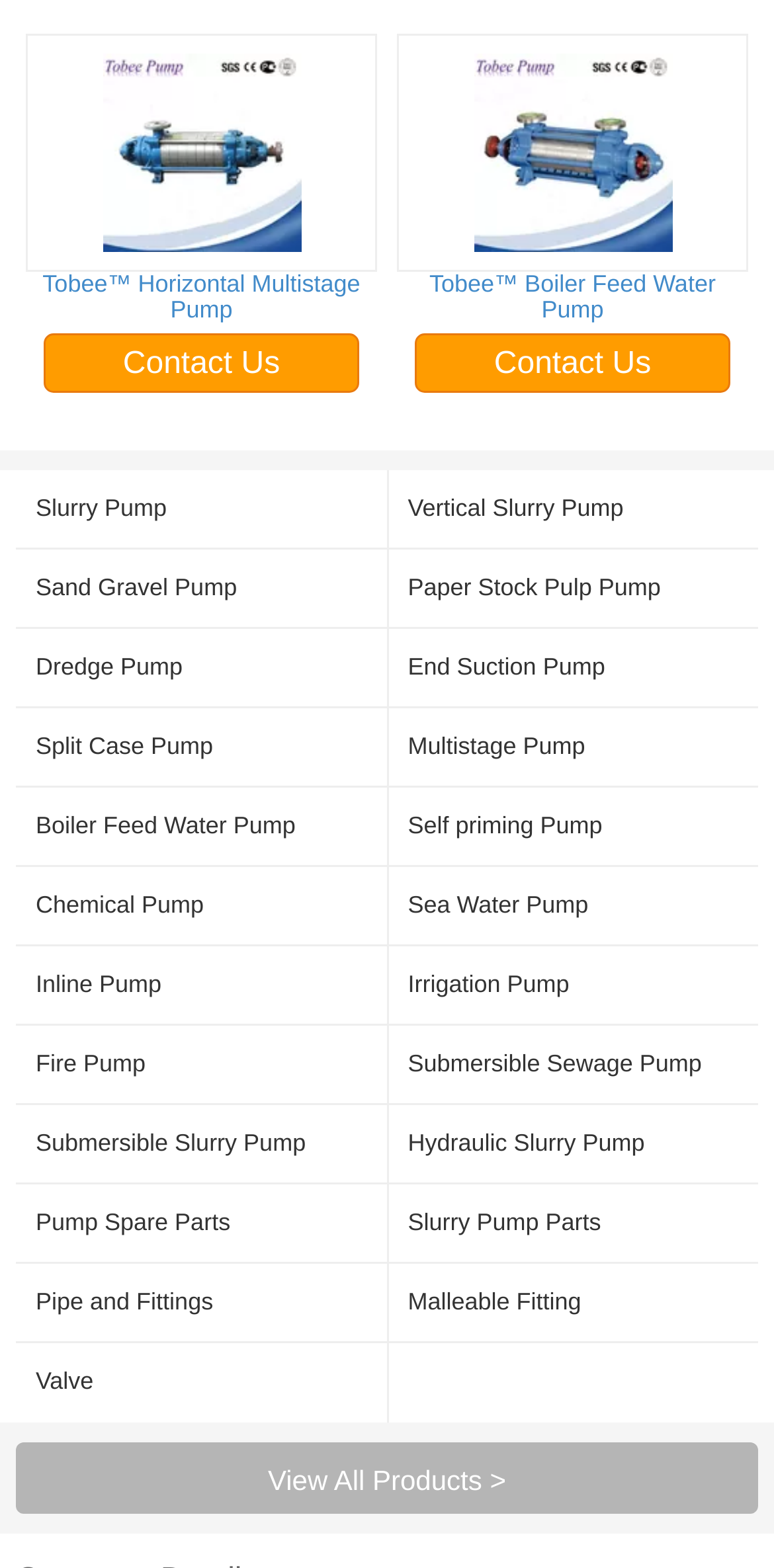Identify the bounding box for the UI element described as: "Tobee™ Boiler Feed Water Pump". Ensure the coordinates are four float numbers between 0 and 1, formatted as [left, top, right, bottom].

[0.513, 0.021, 0.967, 0.206]